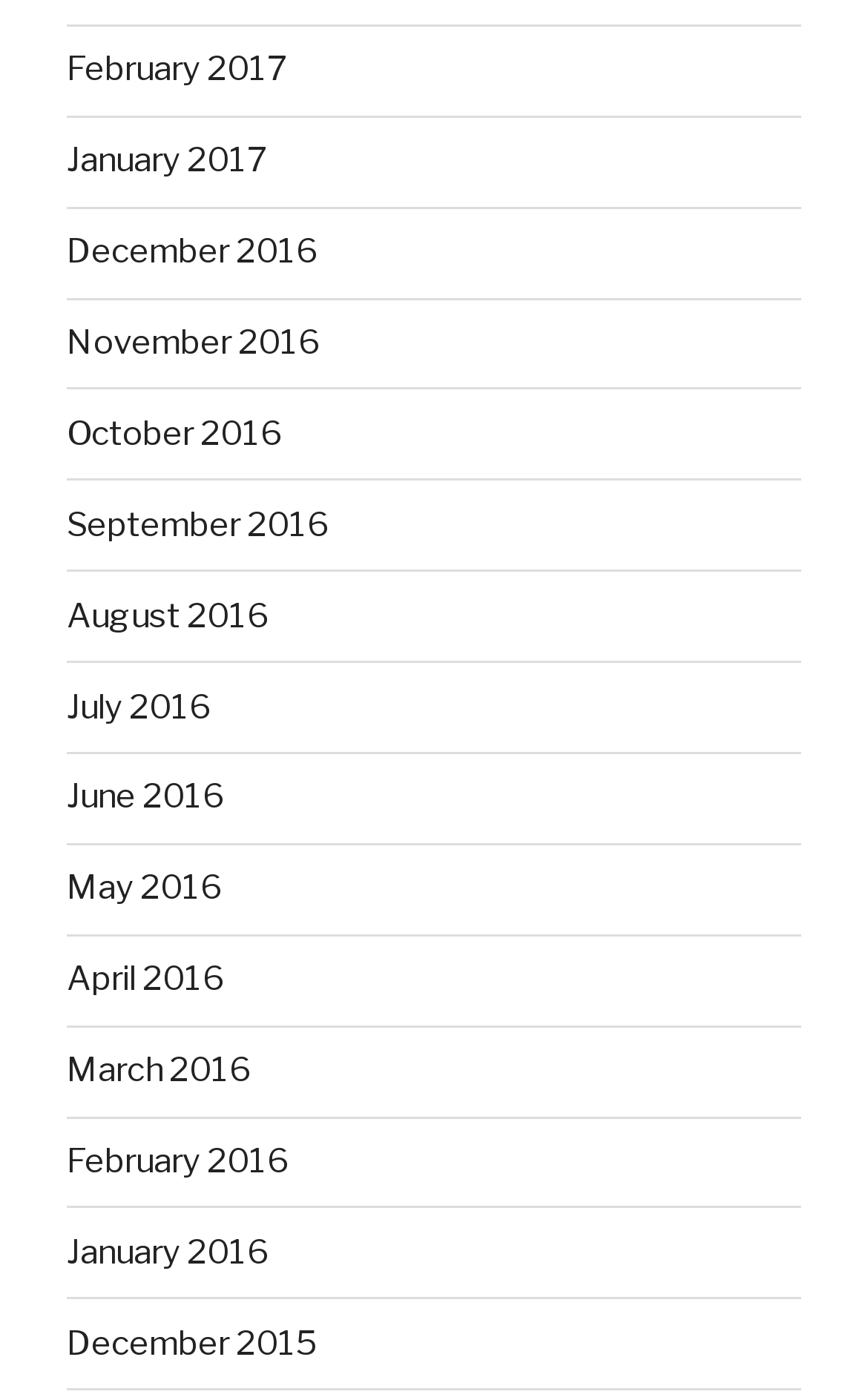Please identify the bounding box coordinates of the area I need to click to accomplish the following instruction: "view January 2016".

[0.077, 0.88, 0.31, 0.909]